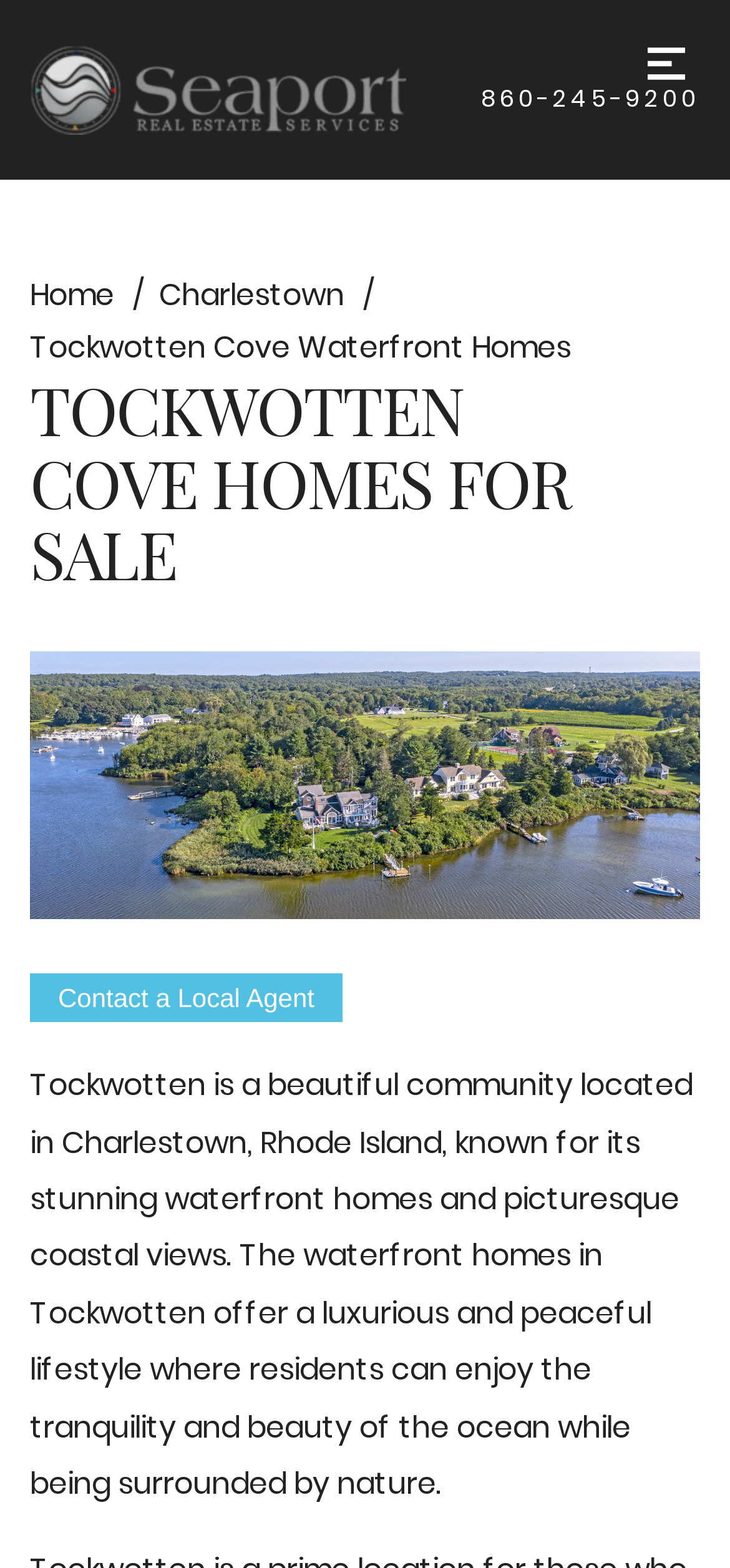Identify the bounding box coordinates of the HTML element based on this description: "860-245-9200".

[0.659, 0.053, 0.959, 0.074]